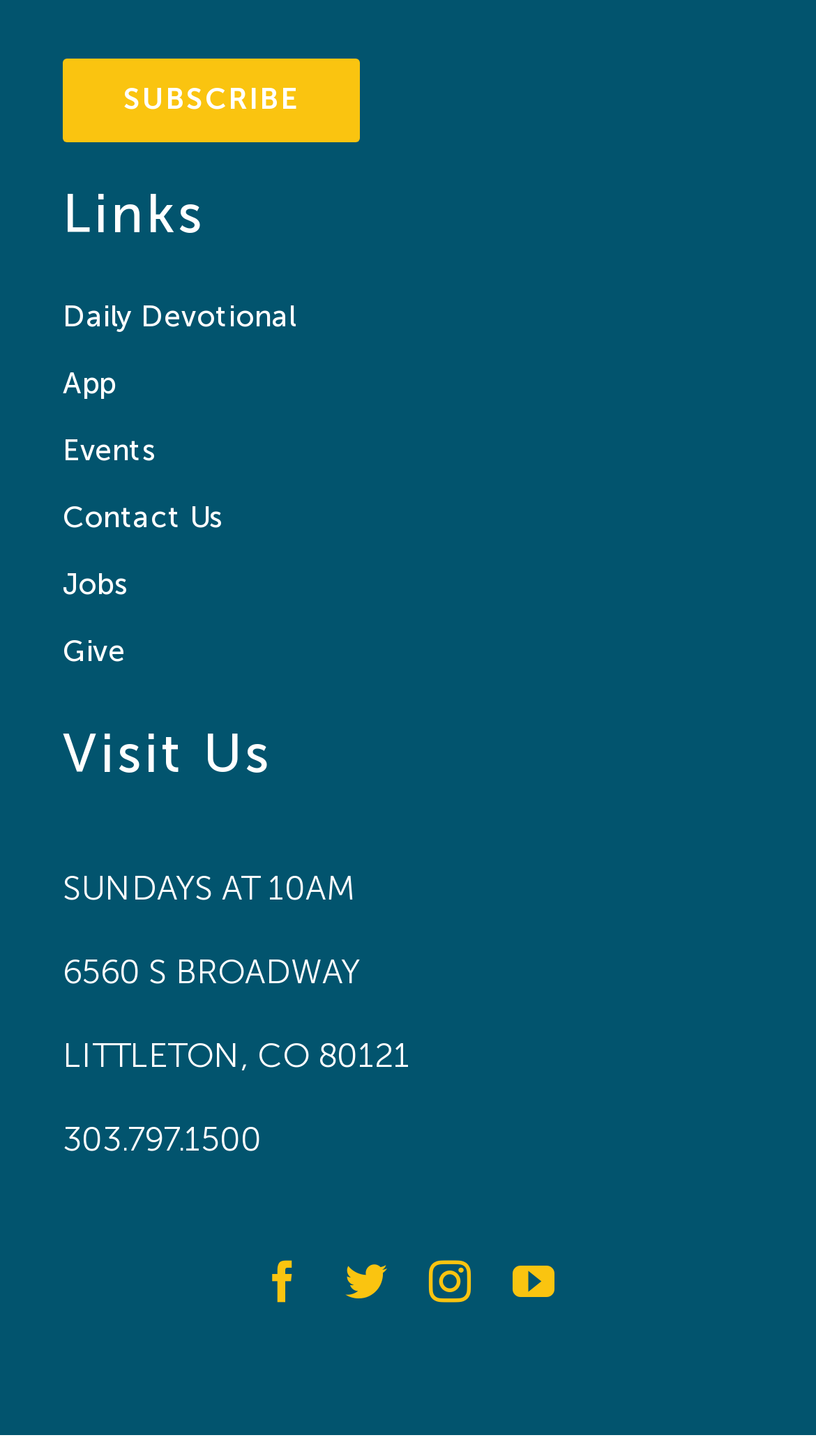Predict the bounding box coordinates for the UI element described as: "Young Adult". The coordinates should be four float numbers between 0 and 1, presented as [left, top, right, bottom].

None